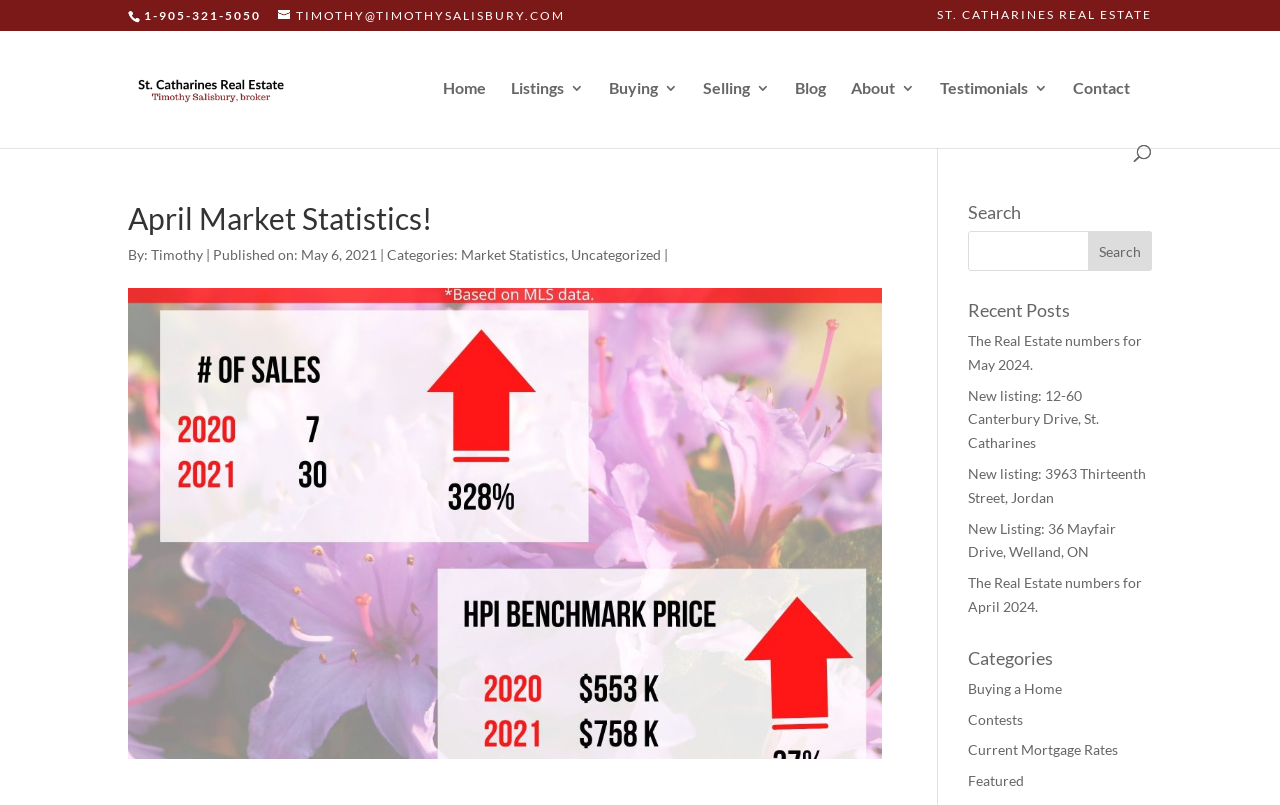Find the bounding box coordinates for the area you need to click to carry out the instruction: "Call the real estate agent". The coordinates should be four float numbers between 0 and 1, indicated as [left, top, right, bottom].

[0.112, 0.01, 0.204, 0.029]